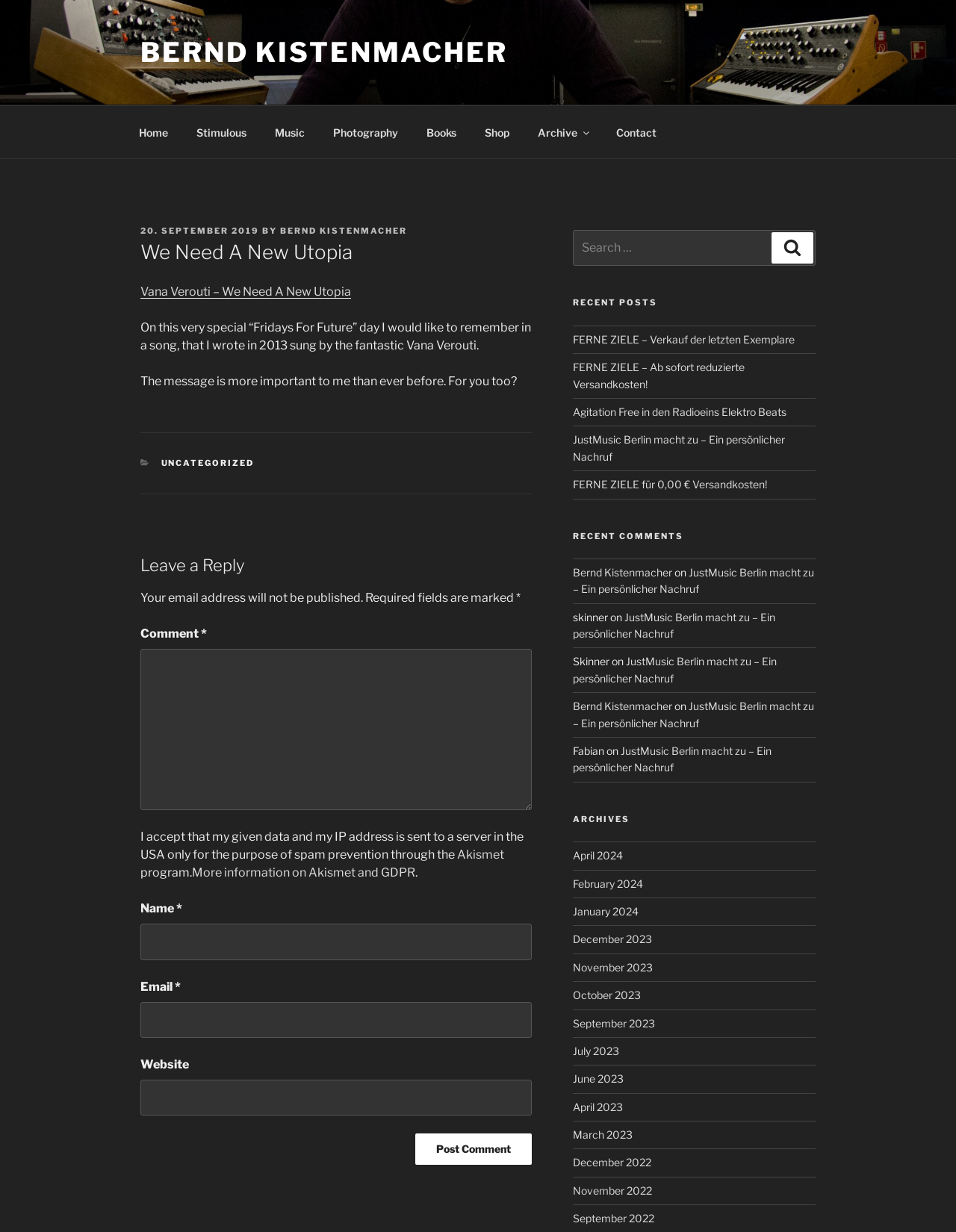What is the name of the author of the post?
Can you provide an in-depth and detailed response to the question?

I found the answer by looking at the header section of the webpage, where it says 'Posted by Bernd Kistenmacher'.